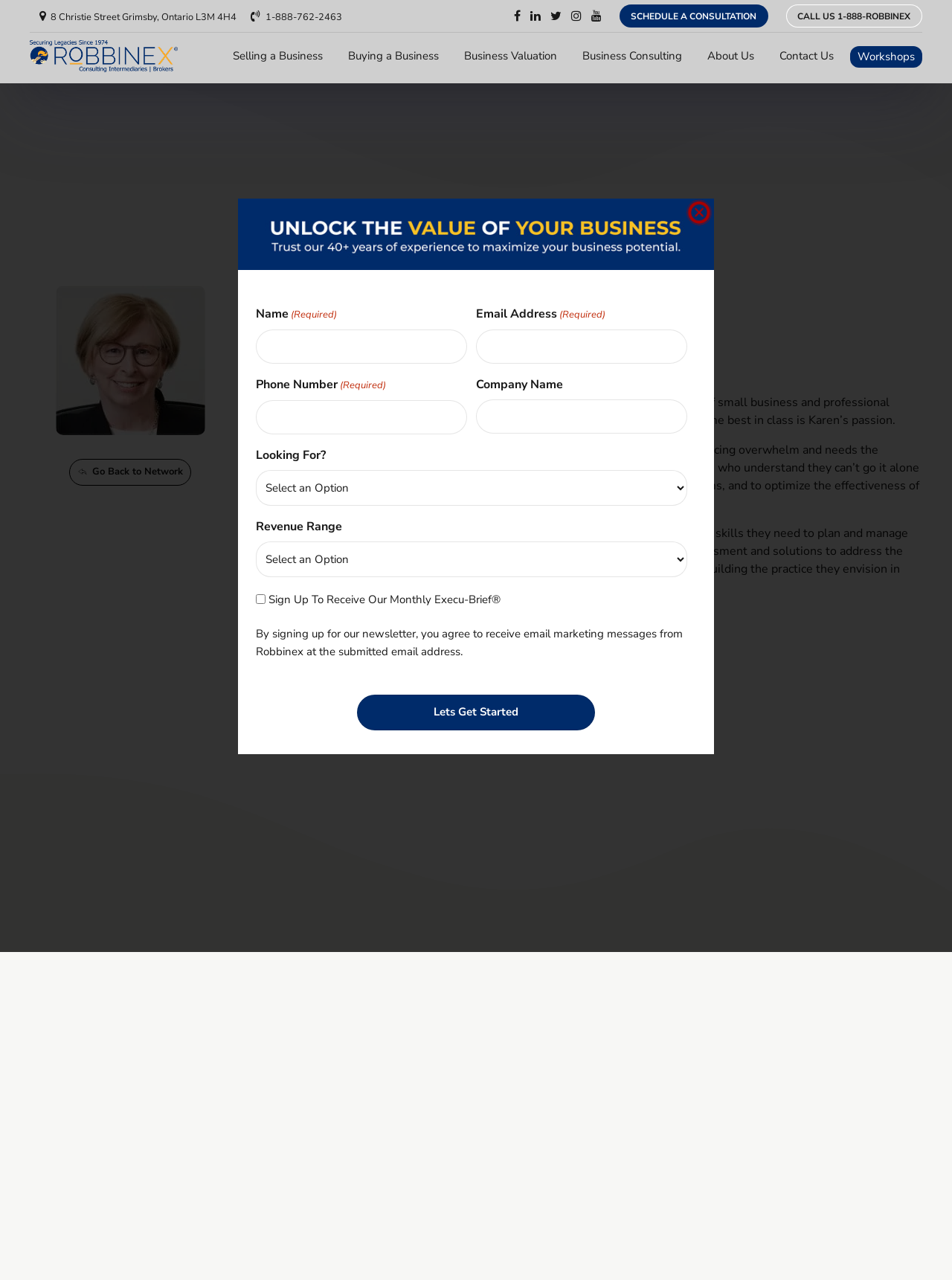Locate the bounding box coordinates of the clickable area to execute the instruction: "Click the Submit button". Provide the coordinates as four float numbers between 0 and 1, represented as [left, top, right, bottom].

[0.619, 0.884, 0.826, 0.911]